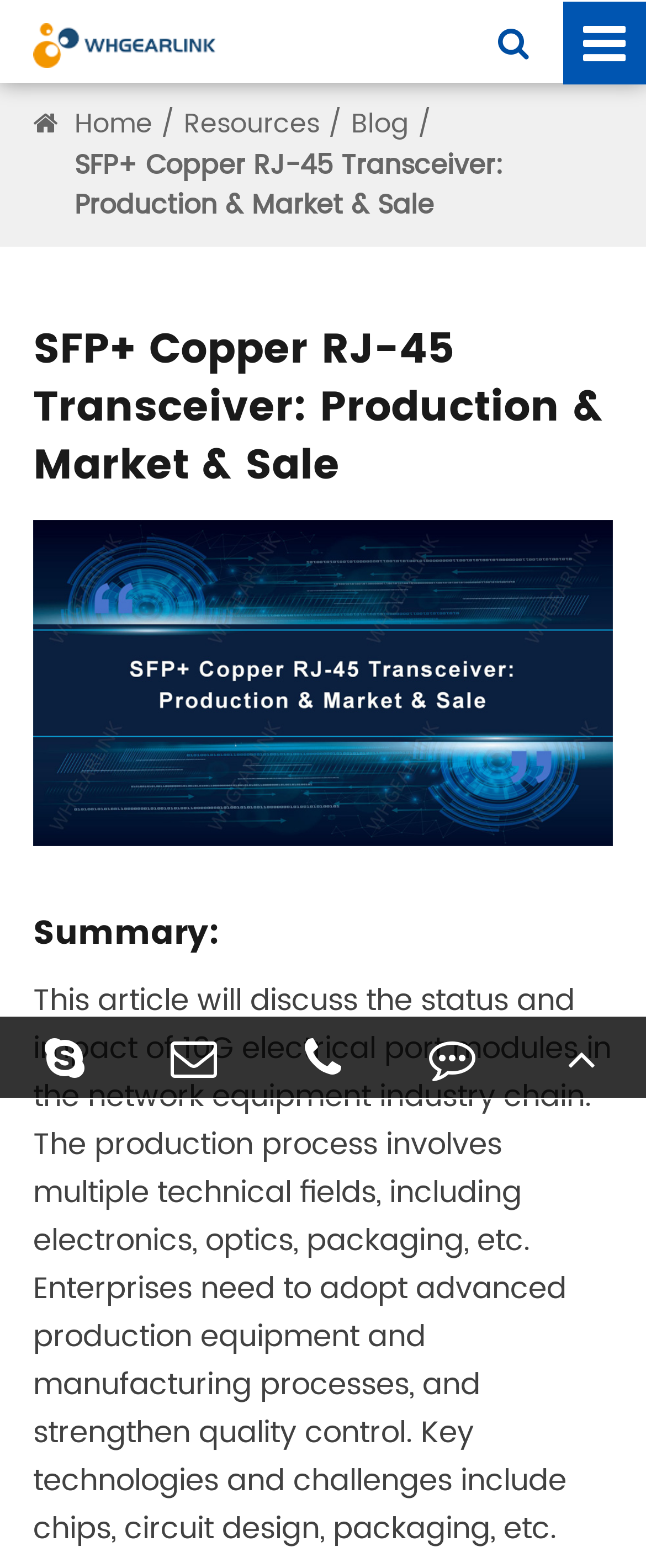Locate the bounding box coordinates of the element that should be clicked to fulfill the instruction: "contact via skype".

[0.0, 0.648, 0.2, 0.7]